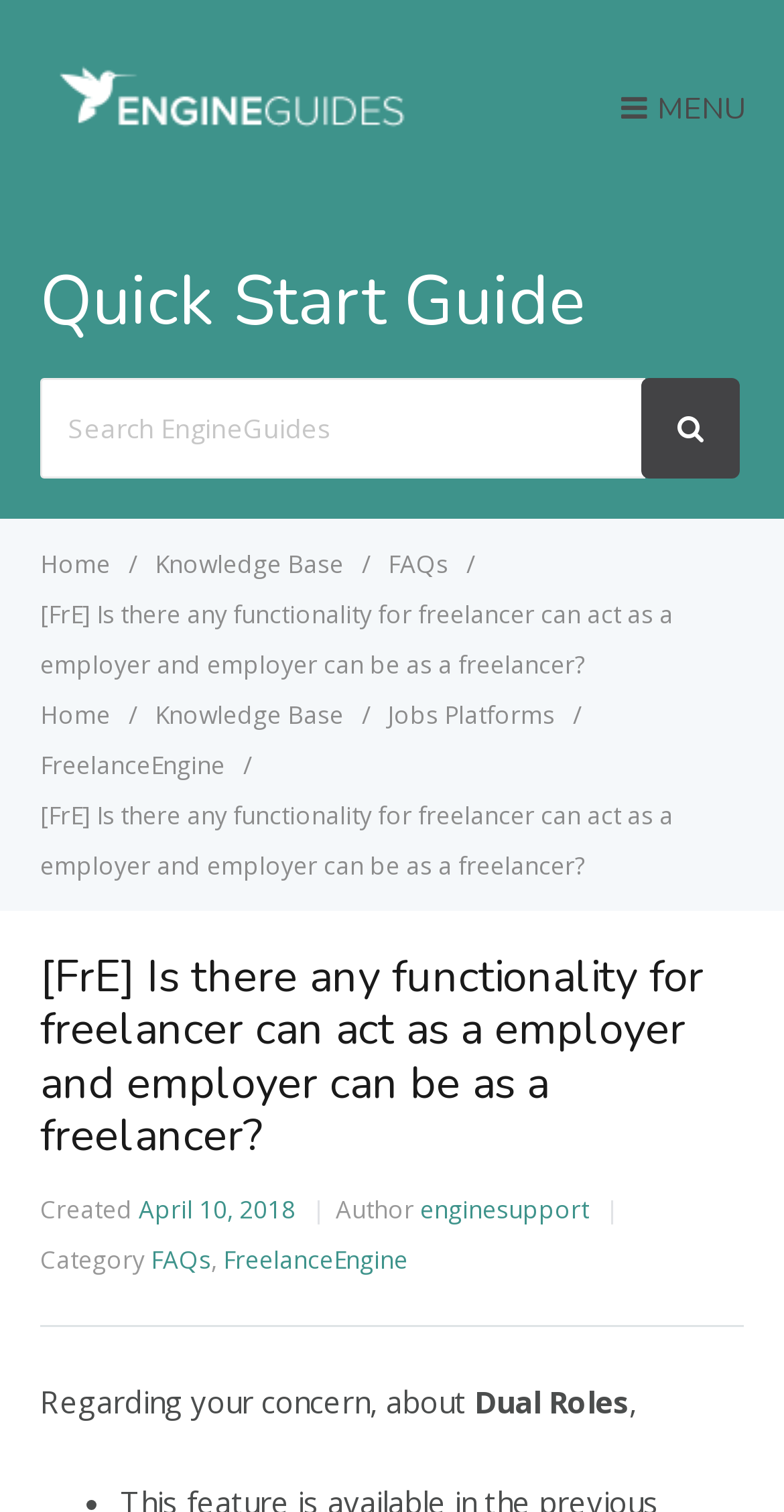Locate the bounding box of the UI element with the following description: "Knowledge Base".

[0.197, 0.461, 0.446, 0.484]